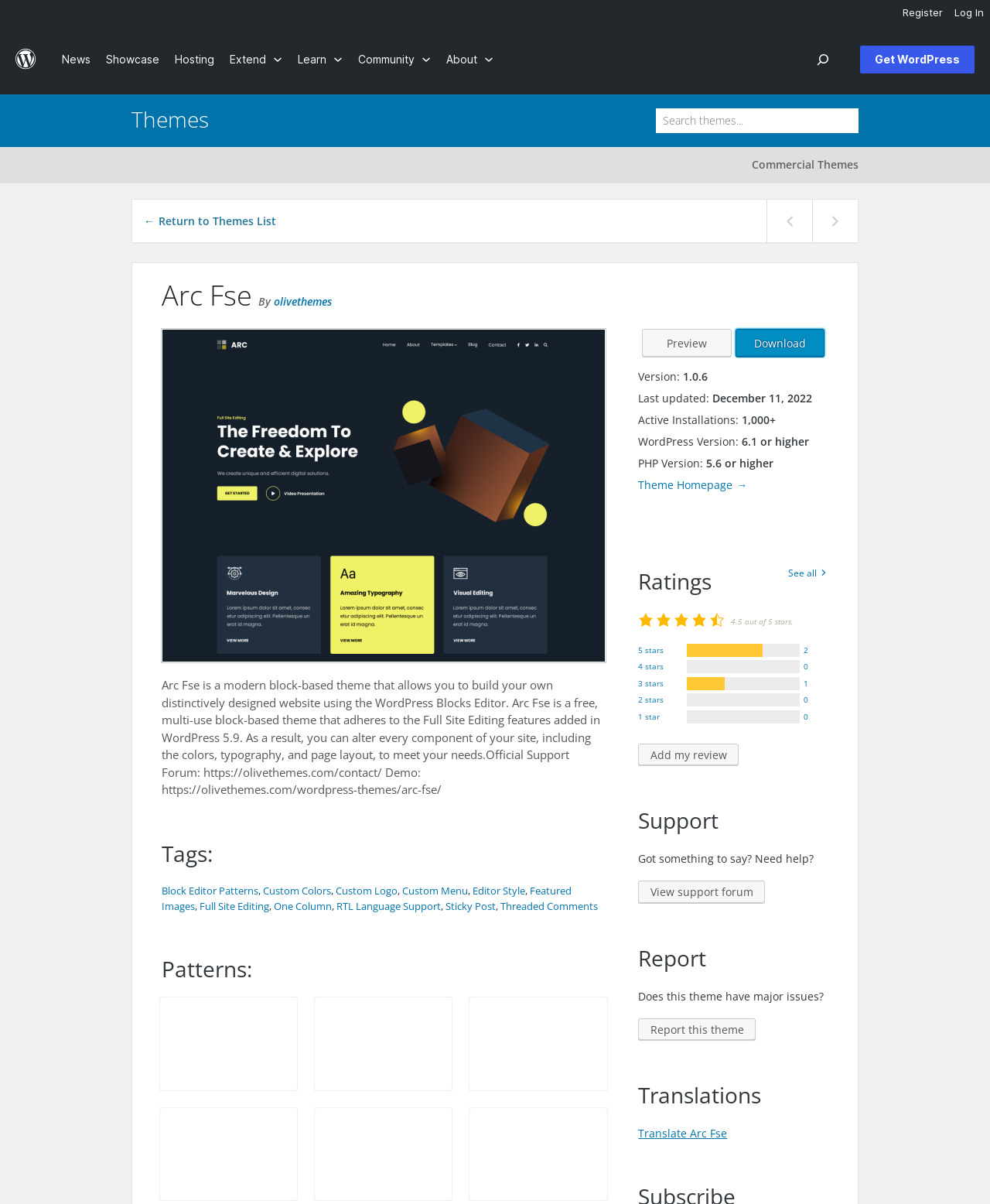Find the bounding box coordinates of the UI element according to this description: "Oltenița".

None